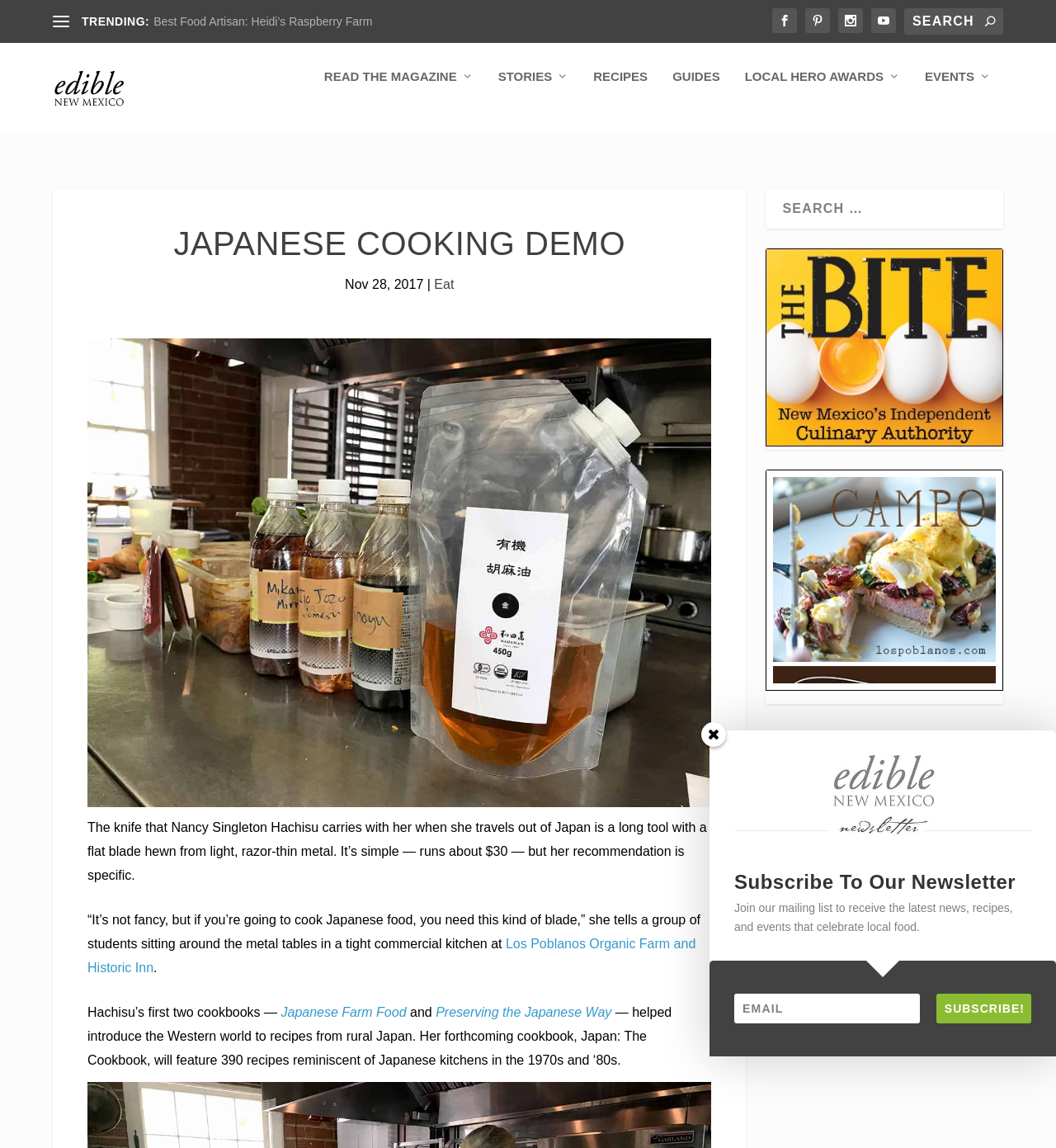Identify the bounding box of the HTML element described as: "Local Hero Awards".

[0.705, 0.08, 0.852, 0.136]